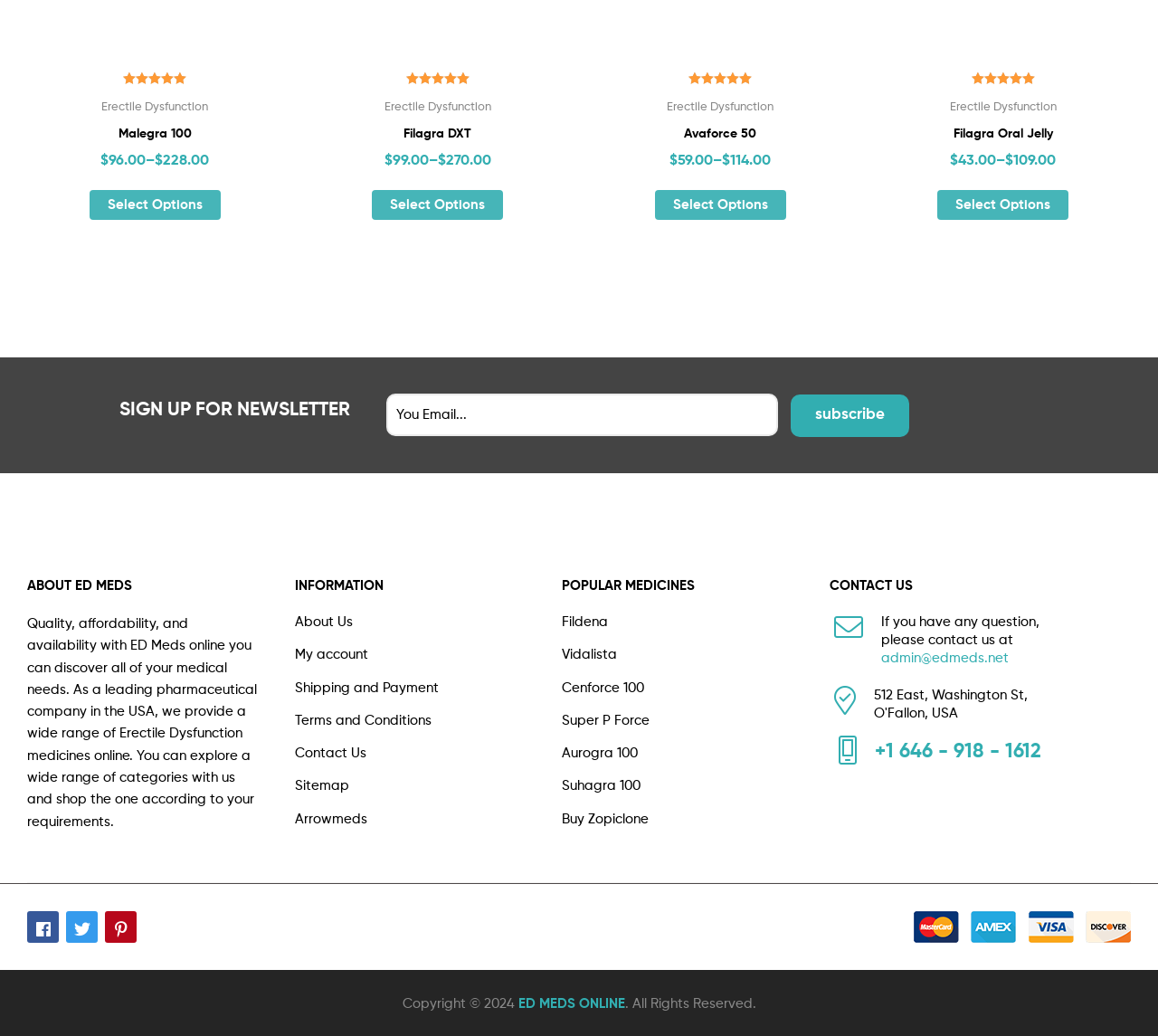Respond to the question below with a concise word or phrase:
What is the rating of Malegra 100?

5.00 out of 5